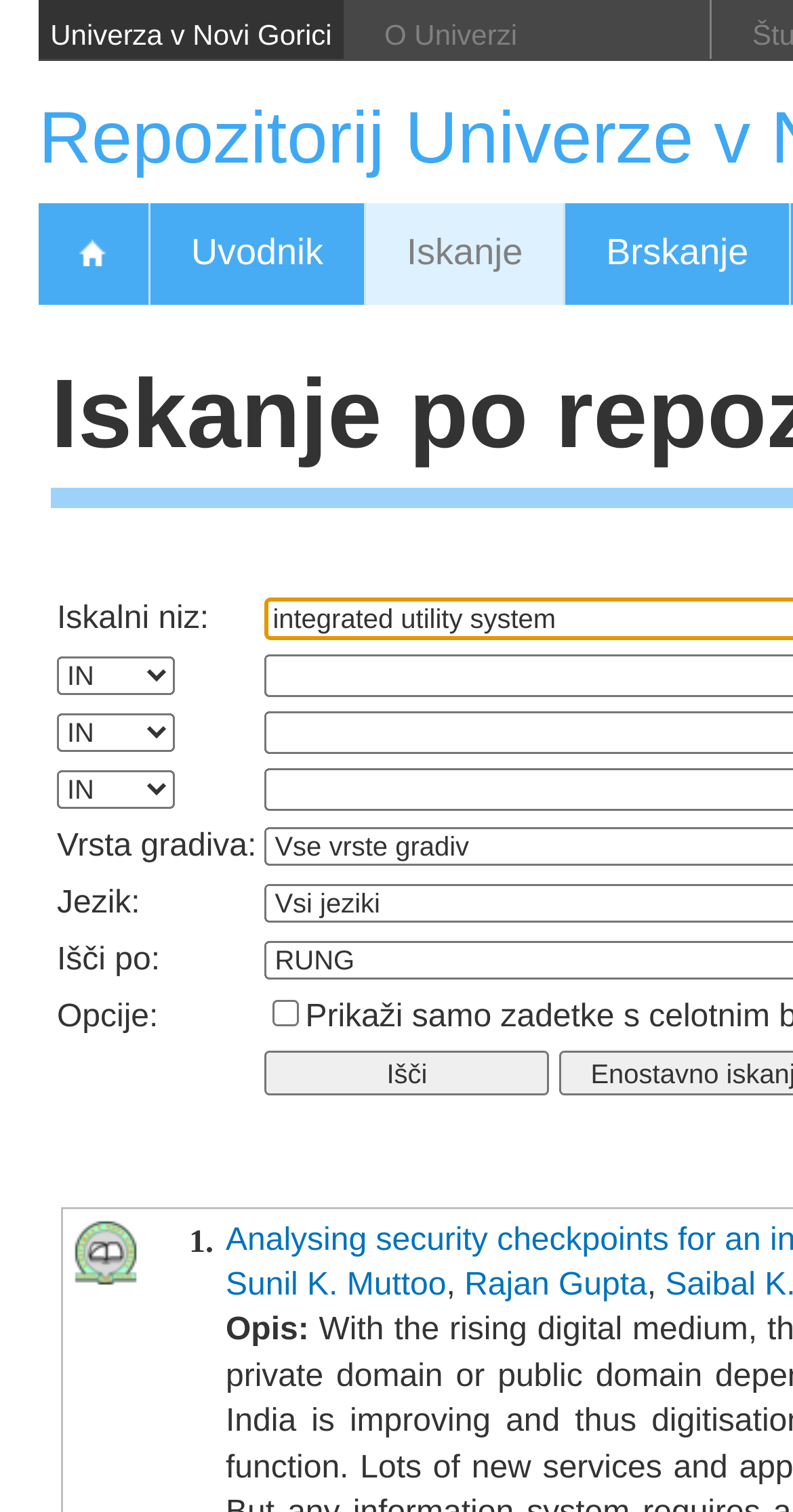Offer an extensive depiction of the webpage and its key elements.

The webpage is a digital library of the University of Nova Gorica, featuring a search function for diploma, master's, and doctoral theses. 

At the top, there are four links: "Univerza v Novi Gorici", "O Univerzi", an empty link, and "Uvodnik". These links are followed by three more links: "Iskanje", "Brskanje", and another empty link. 

Below these links, there is a search form with several fields. The first field is labeled "Iskalni niz:" and has a combobox next to it. The second field is labeled "IN" and also has a combobox. There are two more fields labeled "IN" with comboboxes, followed by fields labeled "Vrsta gradiva:", "Jezik:", "Išči po:", and "Opcije:". The "Opcije:" field has a checkbox labeled "Prikaži samo zadetke s celotnim besedilom" and a button labeled "Išči". 

To the right of the search form, there is a logo image. Below the search form, there are three links: "Sunil K. Muttoo", "Rajan Gupta", and a comma separating the two names. 

Finally, there is a static text "Opis:" at the bottom of the page.